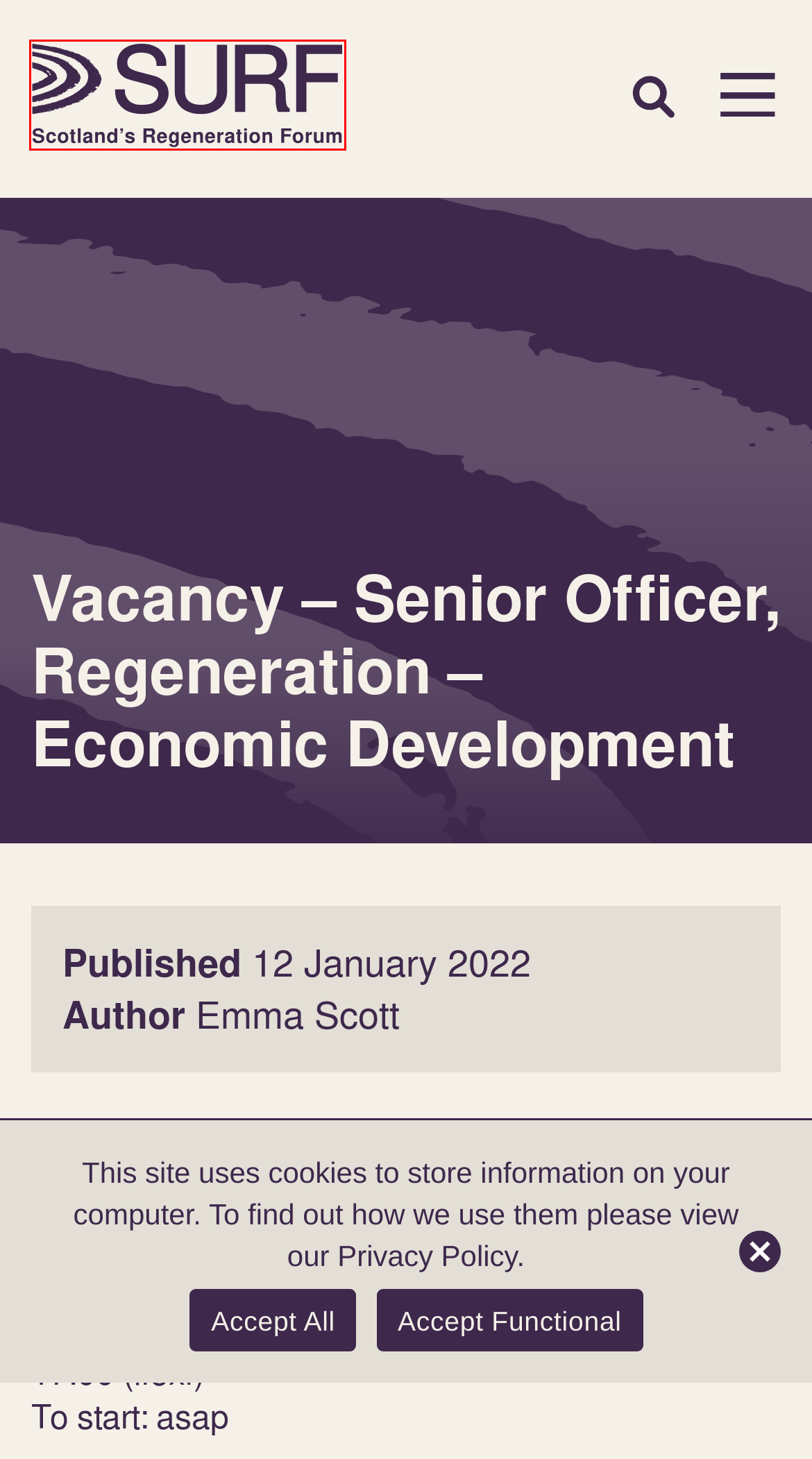You have a screenshot of a webpage, and a red bounding box highlights an element. Select the webpage description that best fits the new page after clicking the element within the bounding box. Options are:
A. East Lothian Way | East Lothian Council
B. Historic Environment Scotland | Àrainneachd Eachdraidheil Alba
C. Homepage - Museums Galleries Scotland
D. About Us - SURF
E. Privacy Policy - SURF
F. SURF - Scotland’s Regeneration Forum
G. Local Government and Craft Employment information | East Lothian Council
H. Programmes - SURF

F